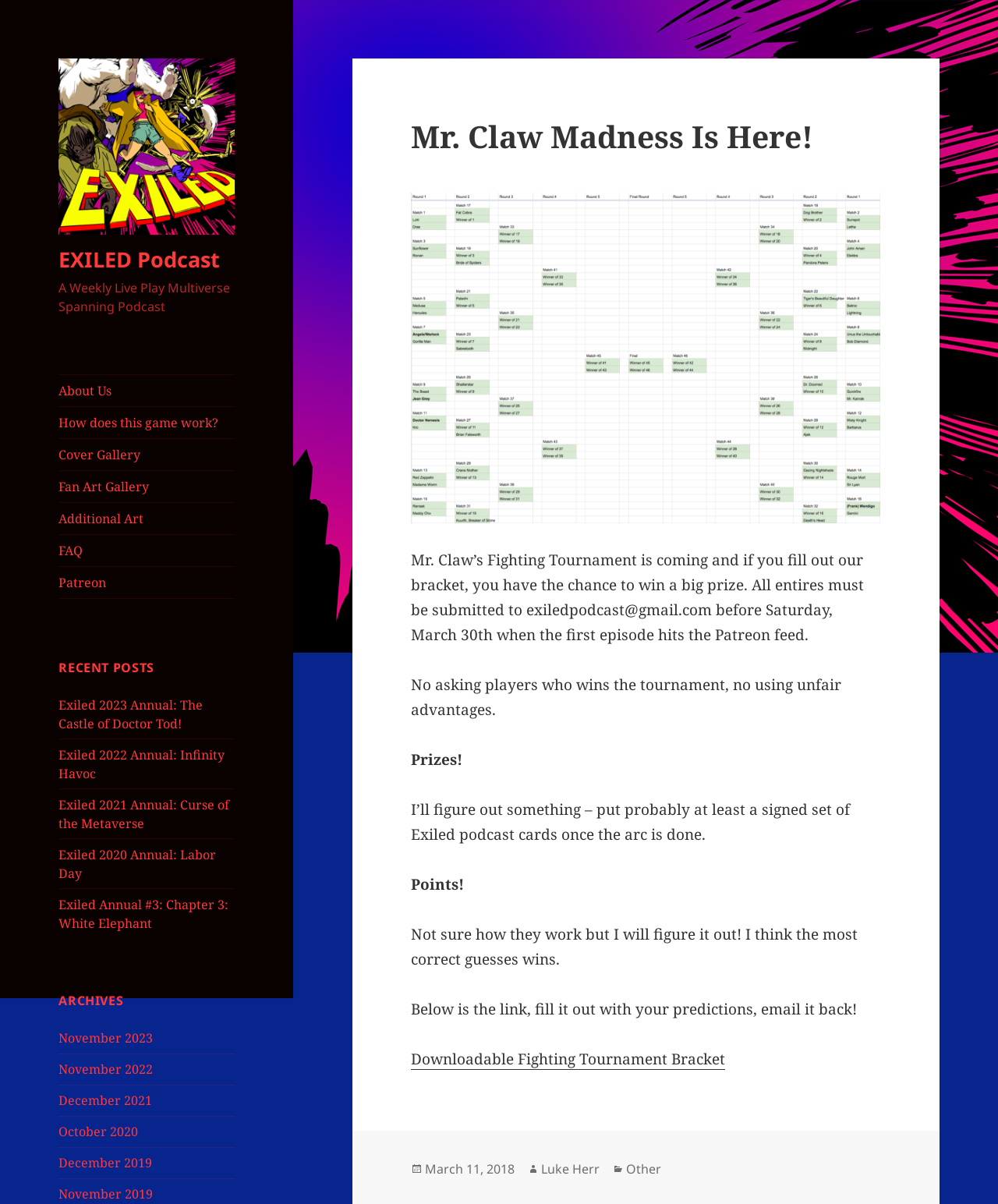What is the deadline for submitting the tournament bracket?
Utilize the information in the image to give a detailed answer to the question.

The deadline for submitting the tournament bracket can be found in the main content section of the webpage, where it is written as 'All entires must be submitted to exiledpodcast@gmail.com before Saturday, March 30th...'.